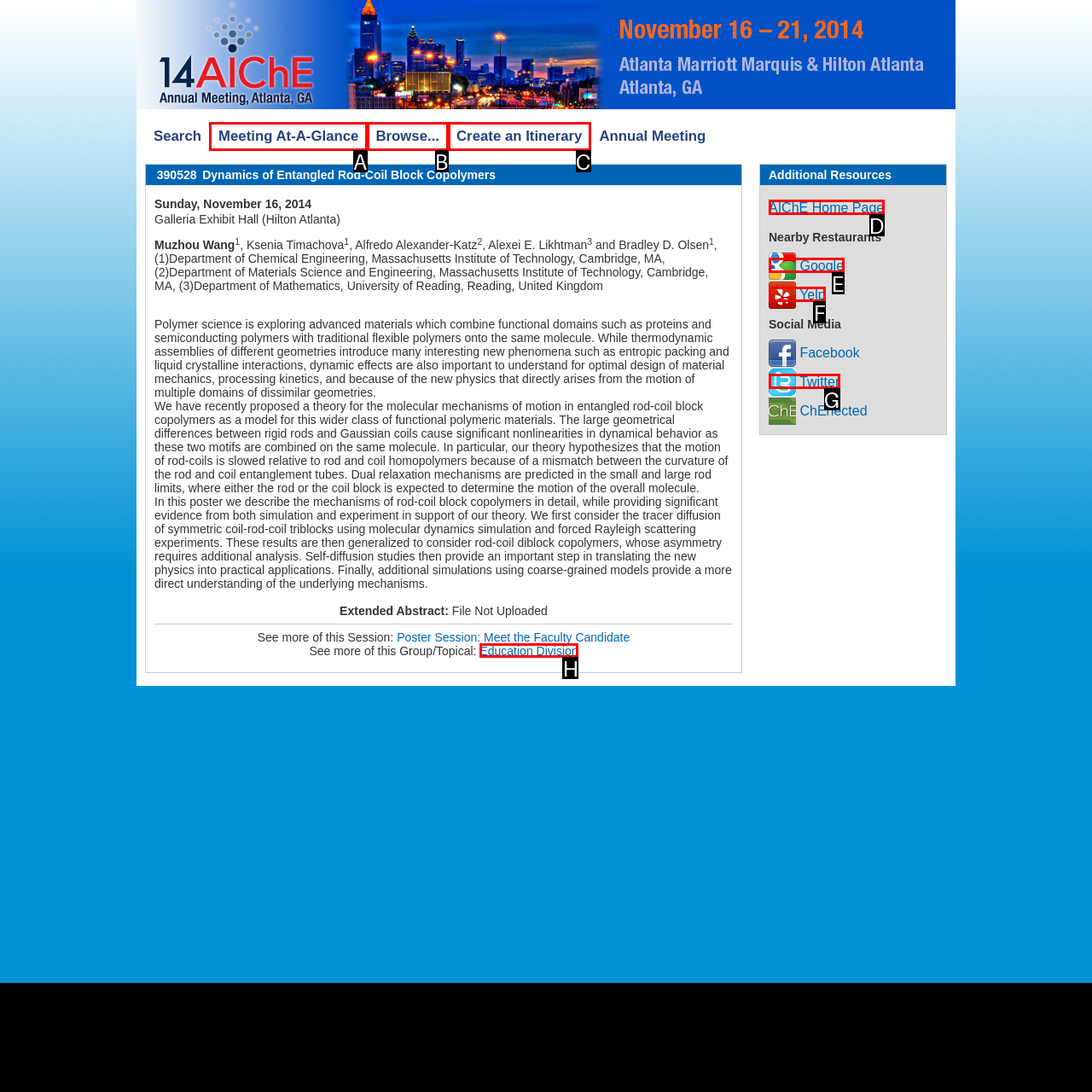Based on the description: AIChE Home Page, find the HTML element that matches it. Provide your answer as the letter of the chosen option.

D